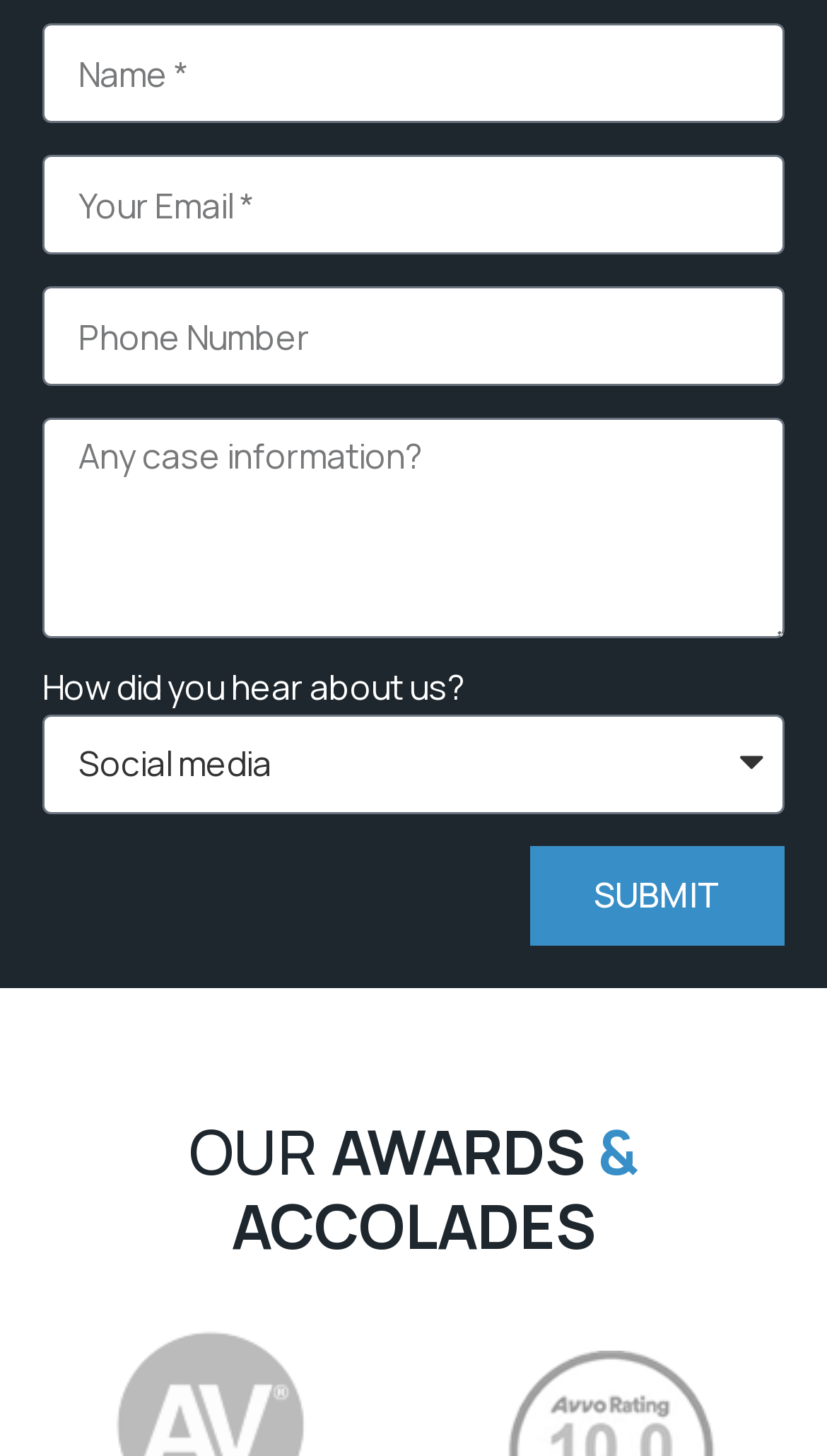What is the button 'SUBMIT' for?
Please look at the screenshot and answer in one word or a short phrase.

To submit user input